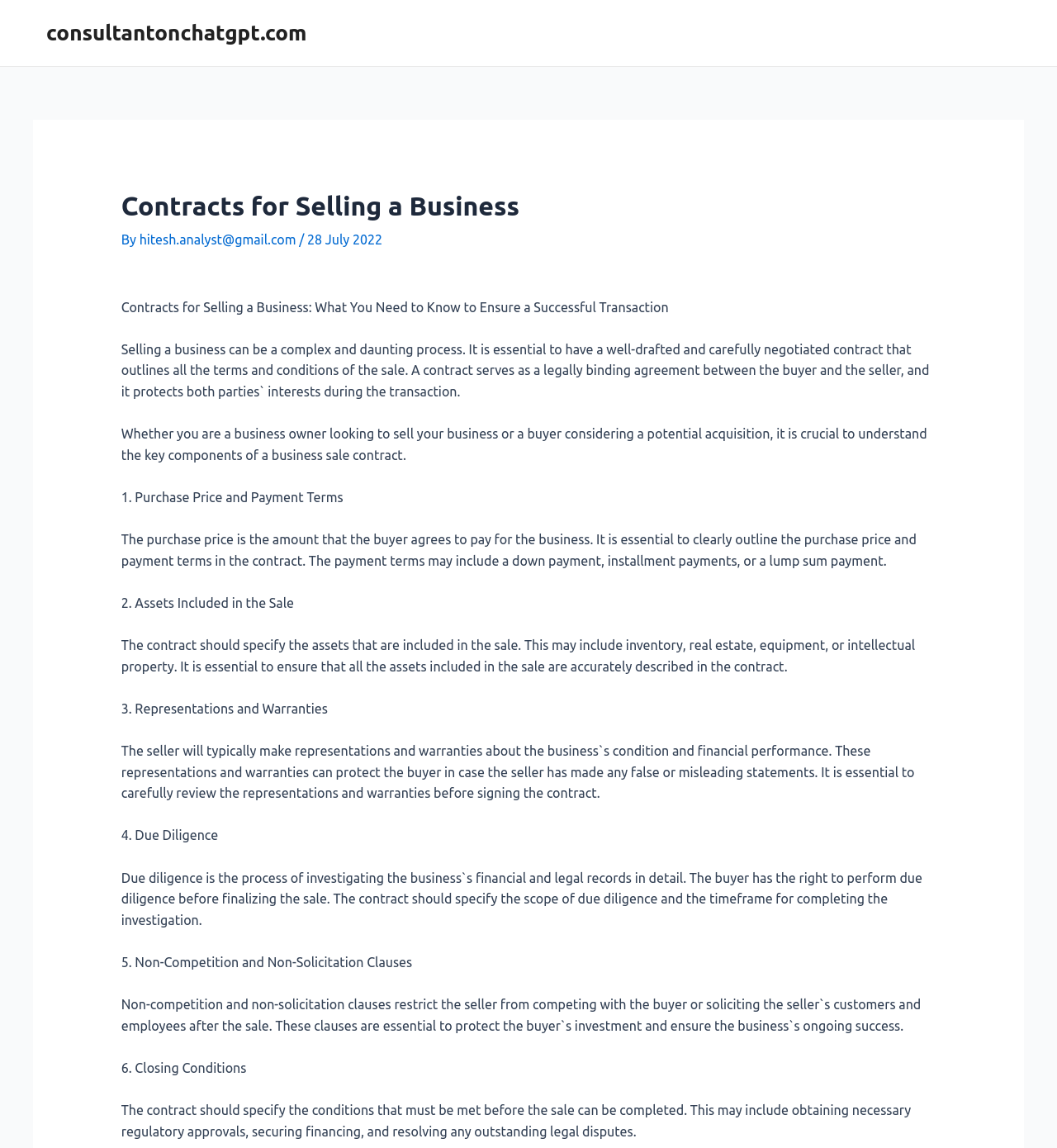What are the key components of a business sale contract?
Answer with a single word or phrase by referring to the visual content.

6 components